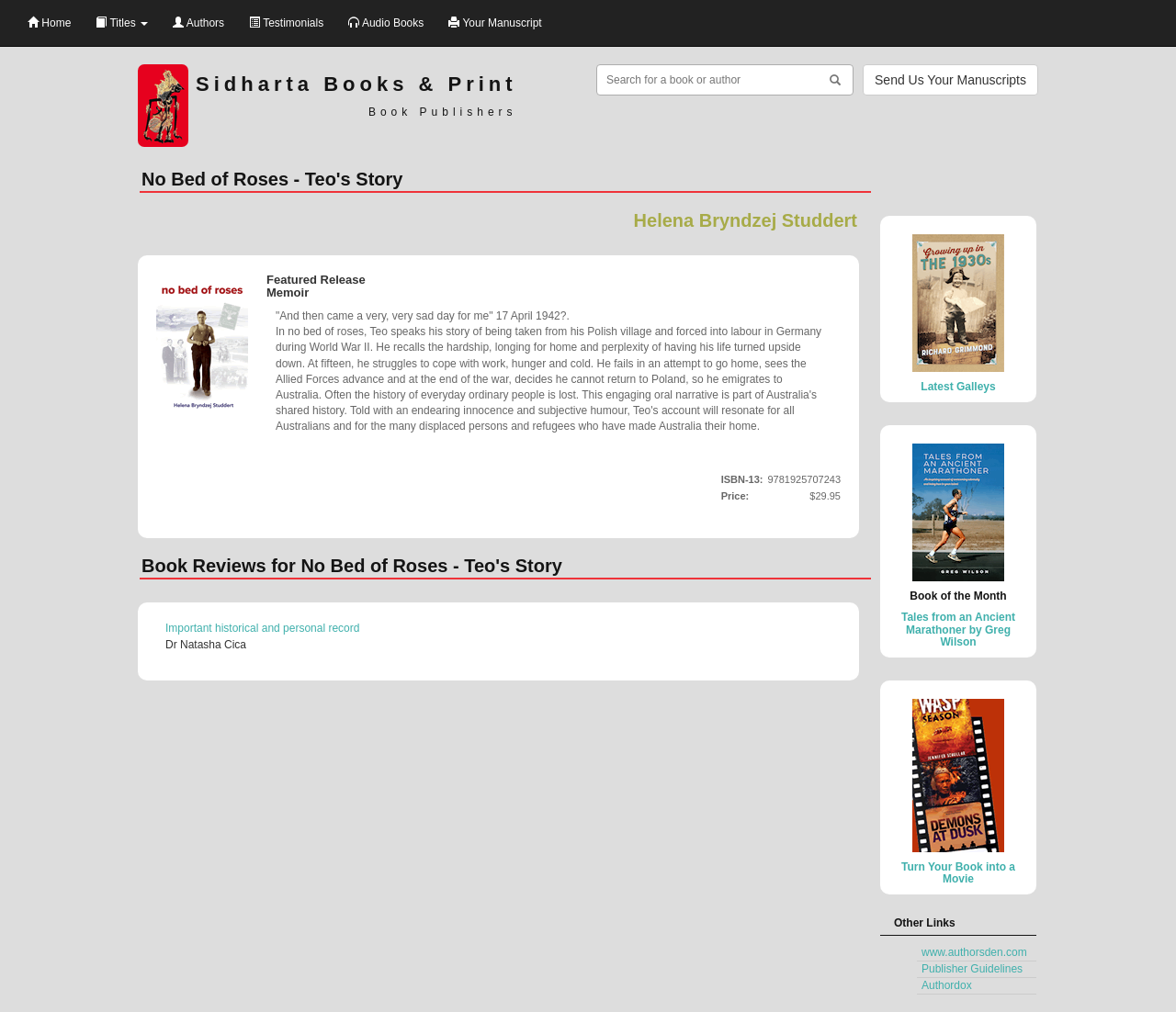Please use the details from the image to answer the following question comprehensively:
What is the name of the book?

I found the answer by looking at the heading element with the text 'No Bed of Roses - Teo's Story' which is a prominent element on the webpage, indicating that it is the title of the book.